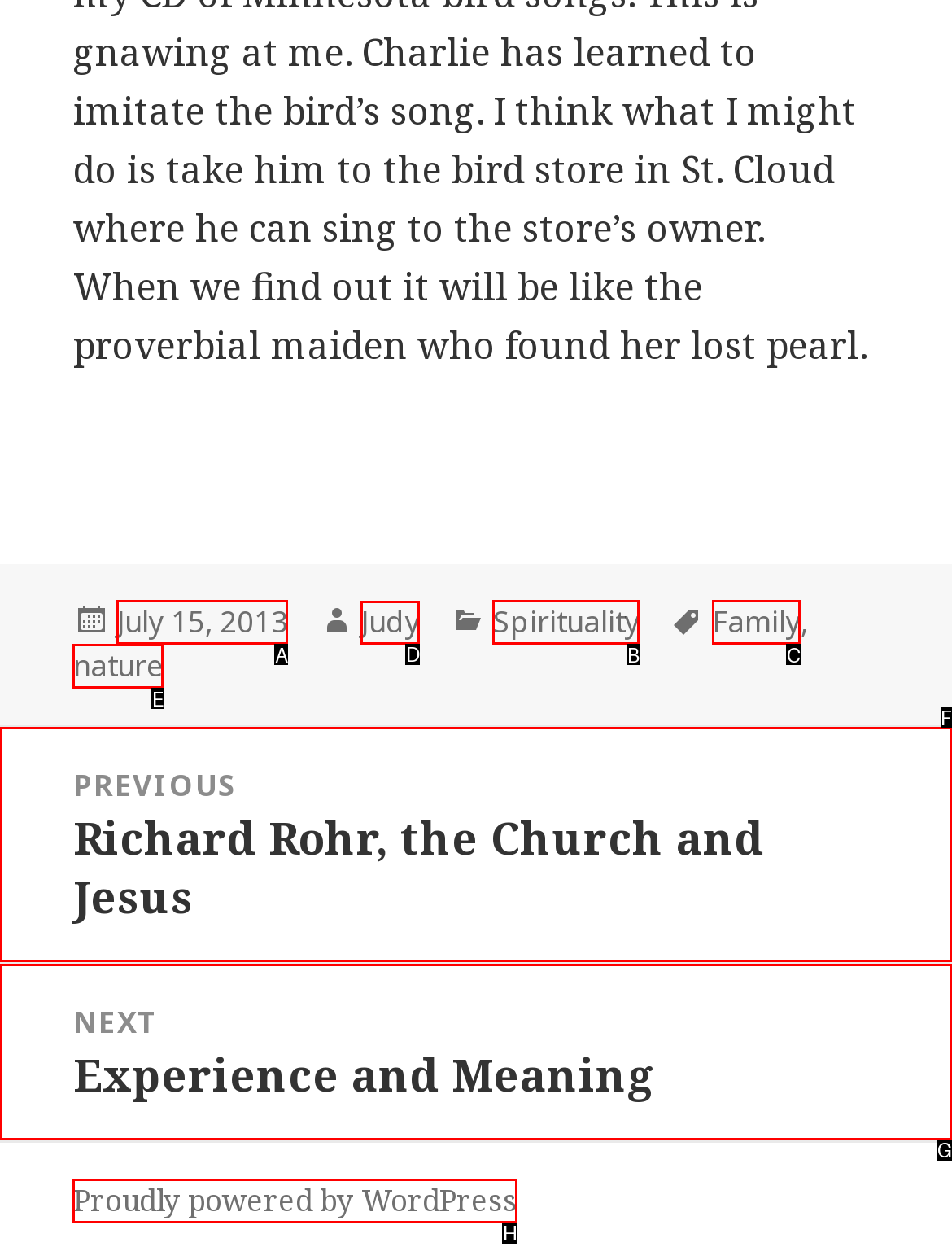Find the option you need to click to complete the following instruction: Visit Judy's profile
Answer with the corresponding letter from the choices given directly.

D